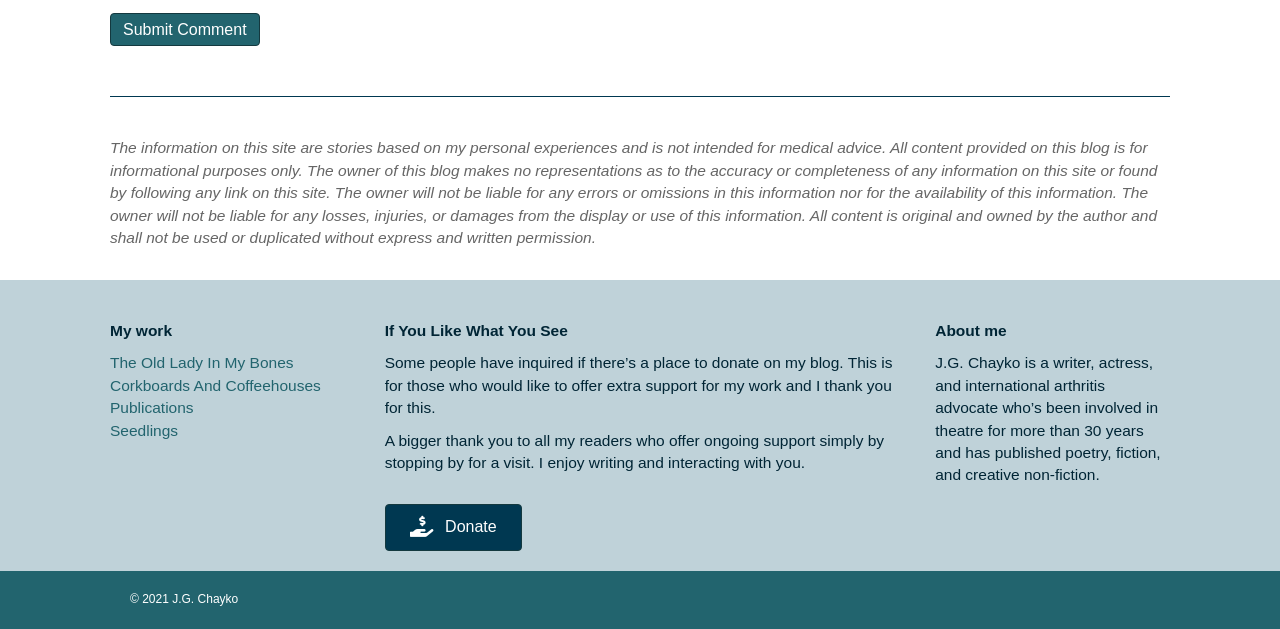What type of content can be found on this website?
Examine the webpage screenshot and provide an in-depth answer to the question.

Based on the links provided, such as 'The Old Lady In My Bones', 'Corkboards And Coffeehouses', and 'Publications', it appears that the website features stories, poetry, fiction, and creative non-fiction written by the author.